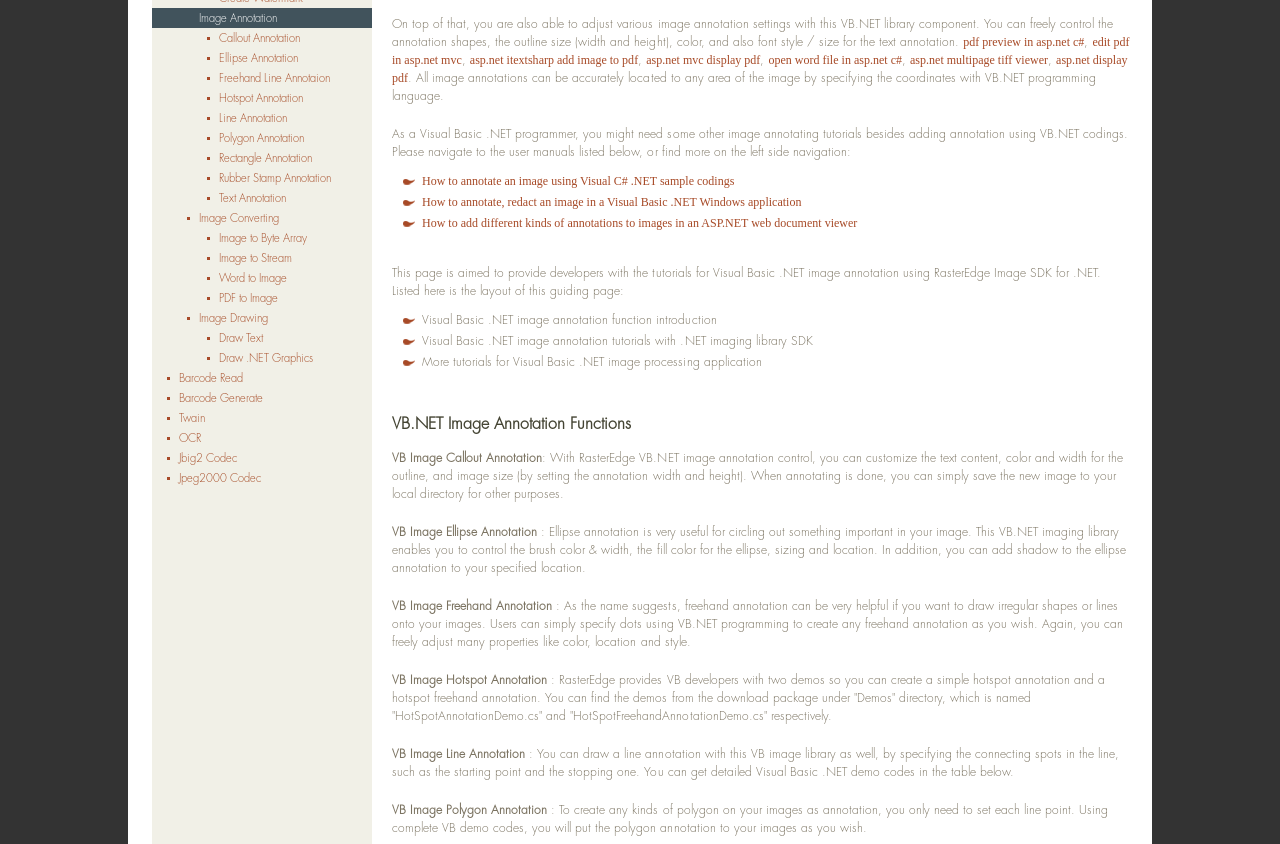Provide the bounding box coordinates for the UI element that is described as: "OCR".

[0.14, 0.508, 0.279, 0.53]